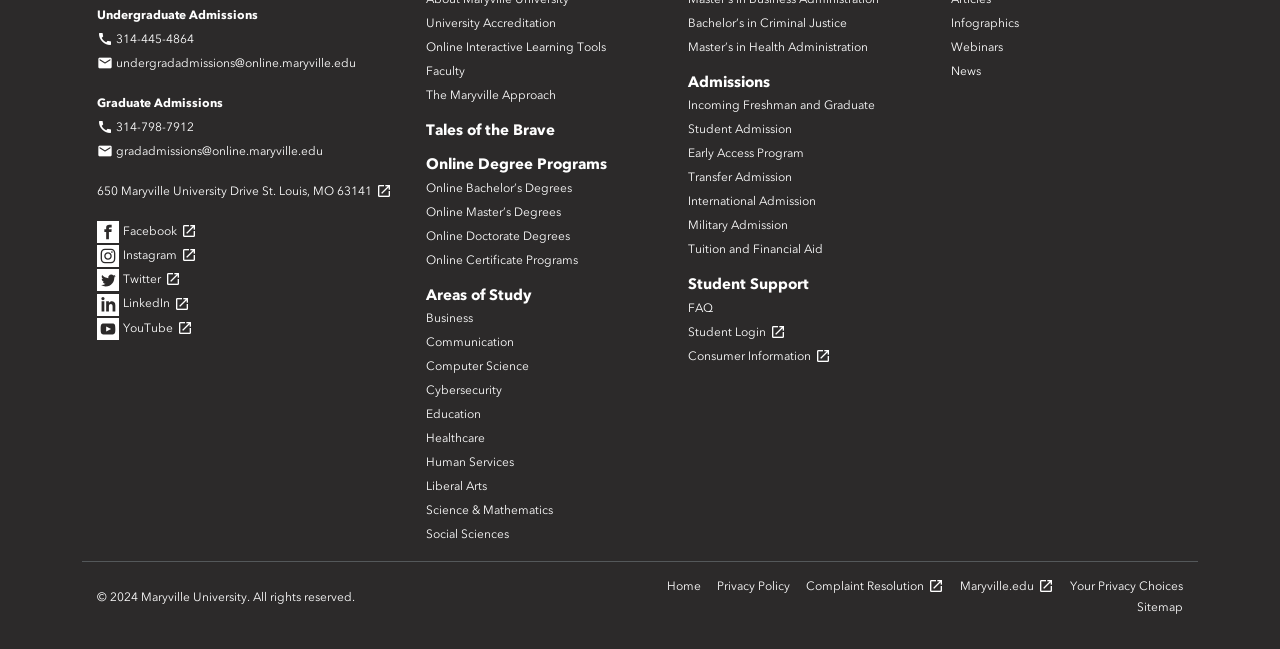Identify the bounding box coordinates for the region to click in order to carry out this instruction: "View the university's accreditation information". Provide the coordinates using four float numbers between 0 and 1, formatted as [left, top, right, bottom].

[0.333, 0.024, 0.434, 0.046]